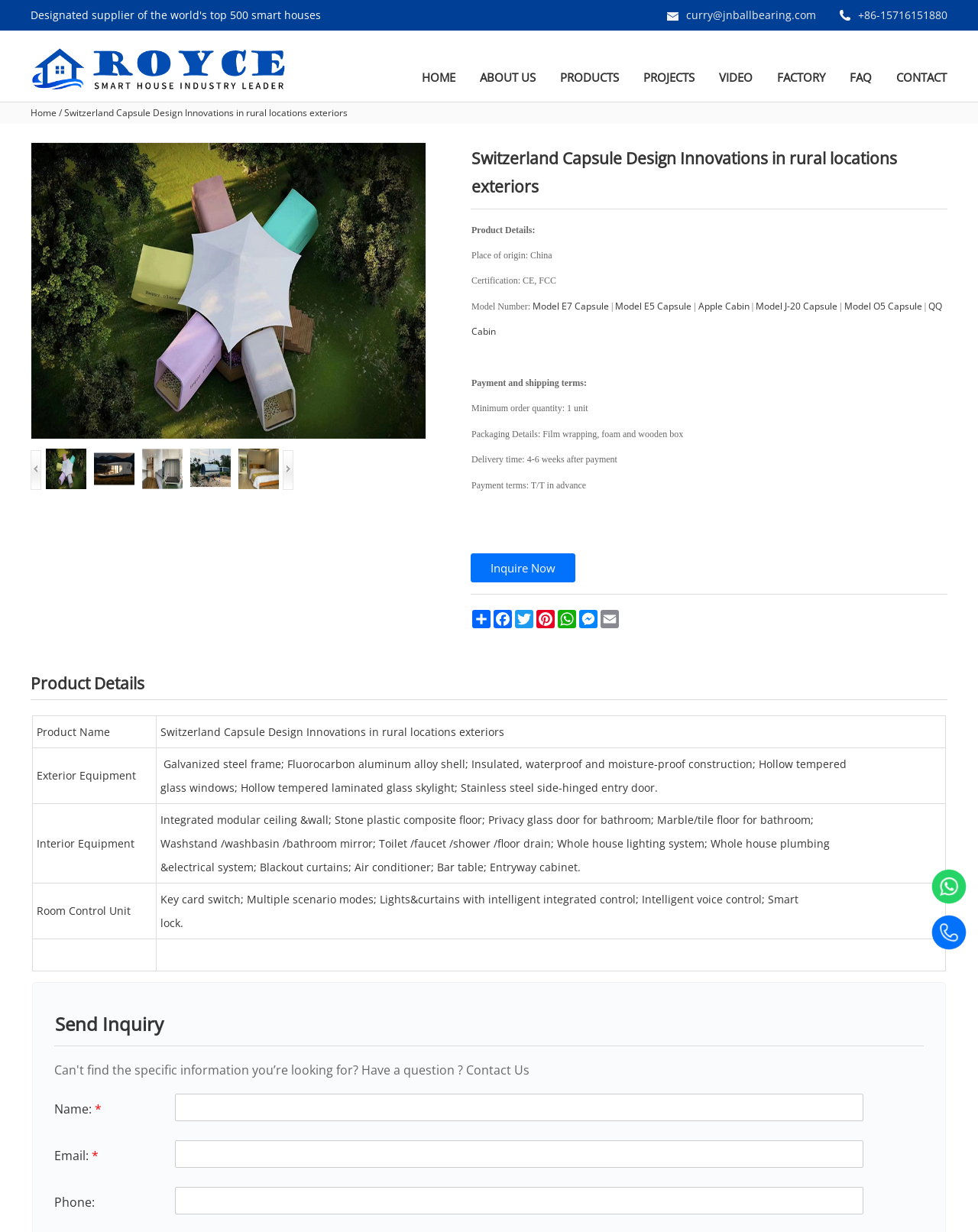Find the bounding box coordinates of the area to click in order to follow the instruction: "Click on the 'Inquire Now' button".

[0.481, 0.449, 0.588, 0.472]